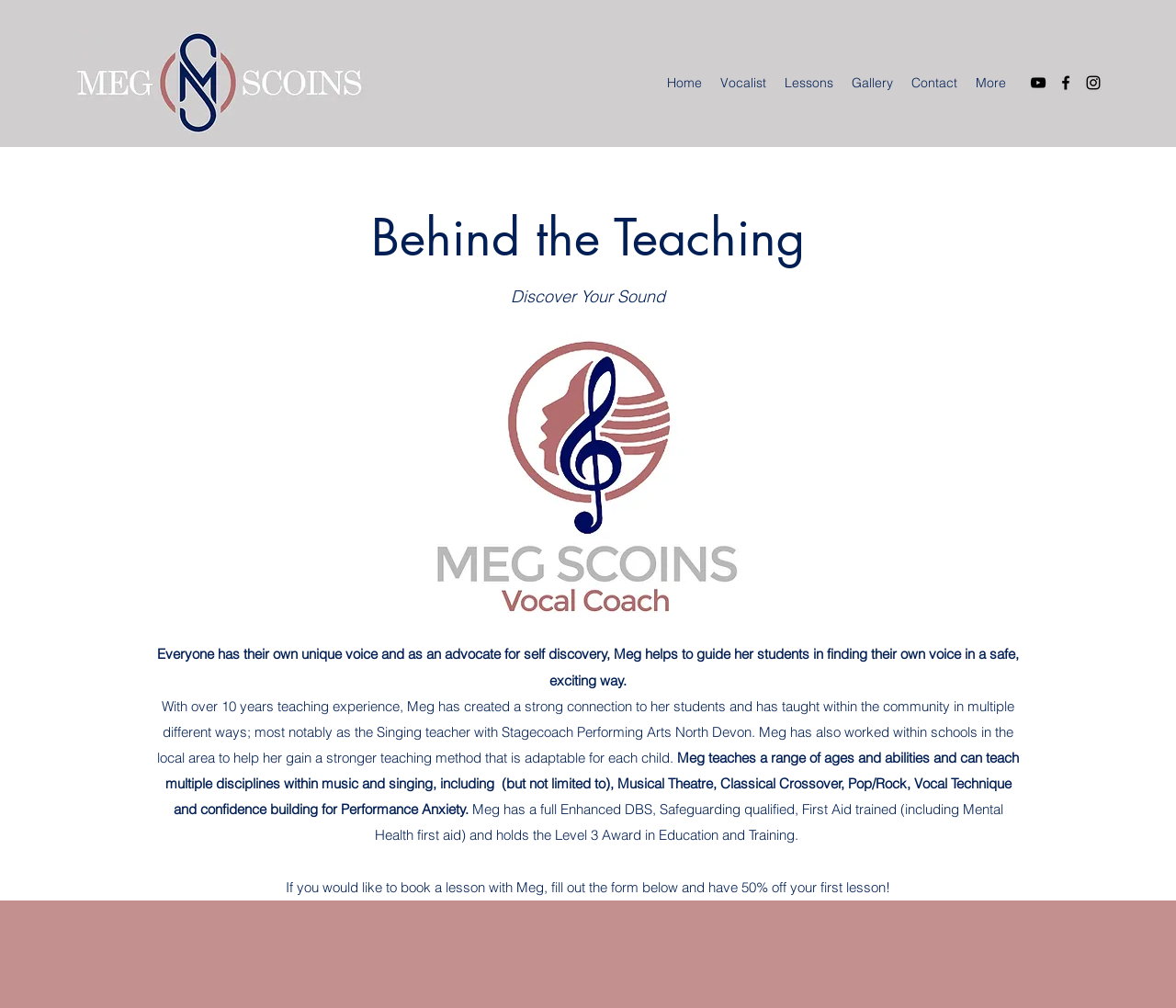Can you provide the bounding box coordinates for the element that should be clicked to implement the instruction: "Click the Home link"?

[0.559, 0.068, 0.605, 0.096]